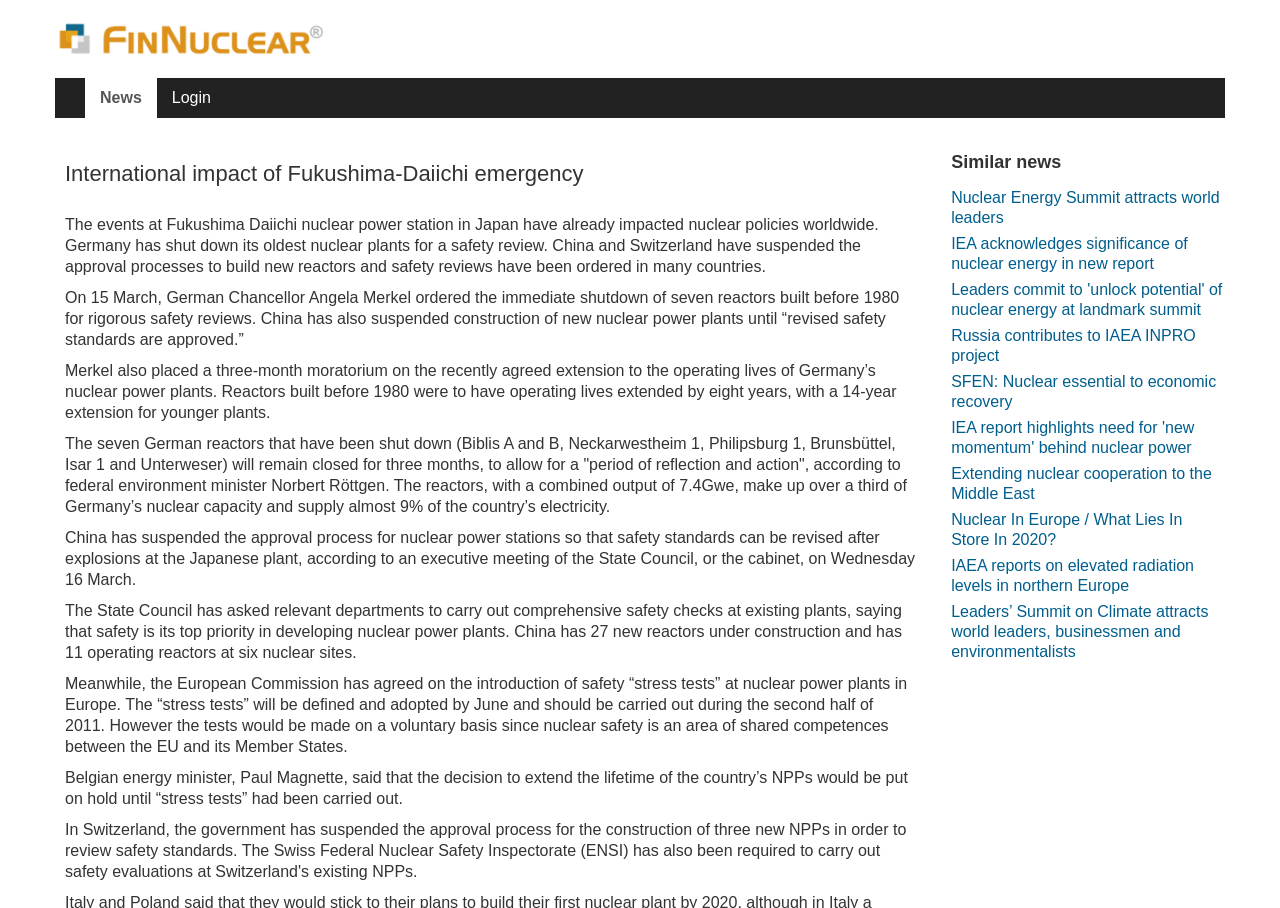Describe in detail what you see on the webpage.

The webpage is about the international impact of the Fukushima-Daiichi emergency, specifically how it has affected nuclear policies worldwide. At the top, there is a logo and a link to "FinNuclear News Database" on the left, and links to "News" and "Login" on the right. 

Below the top section, there is a heading that reads "International impact of Fukushima-Daiichi emergency". Underneath this heading, there are five paragraphs of text that discuss how the Fukushima-Daiichi emergency has impacted nuclear policies globally. The text explains that Germany has shut down its oldest nuclear plants for a safety review, China has suspended the approval processes to build new reactors, and safety reviews have been ordered in many countries. 

Further down the page, there is a section with a heading that reads "Similar news". This section contains nine links to related news articles, including "Nuclear Energy Summit attracts world leaders", "IEA acknowledges significance of nuclear energy in new report", and "Leaders commit to 'unlock potential' of nuclear energy at landmark summit". These links are arranged in a vertical list, taking up the majority of the right-hand side of the page.